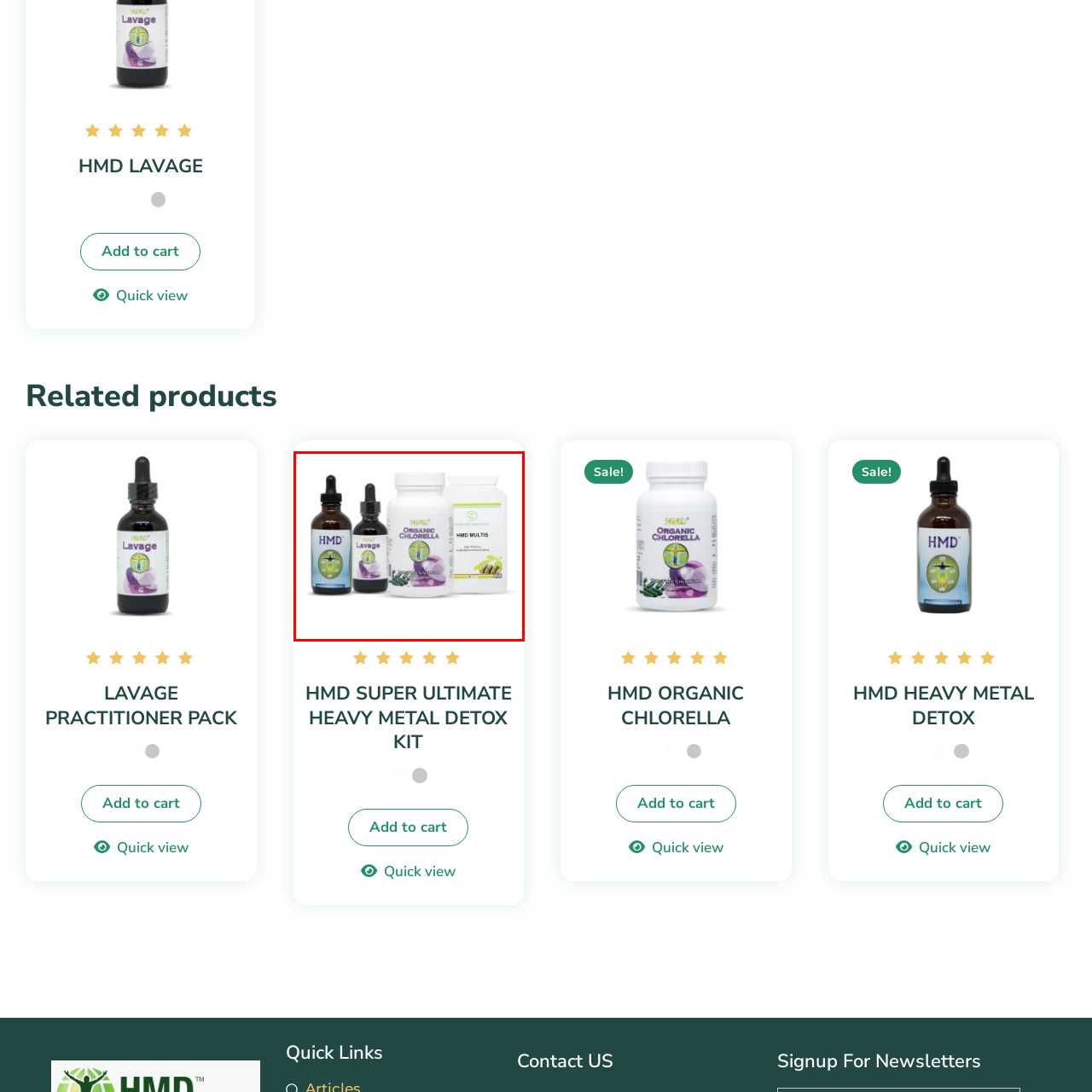What is the name of the health supplement in the white container?
Inspect the image area outlined by the red bounding box and deliver a detailed response to the question, based on the elements you observe.

The caption explicitly states that the white container in the center prominently displays 'HMD Organic Chlorella', which is the name of the health supplement.